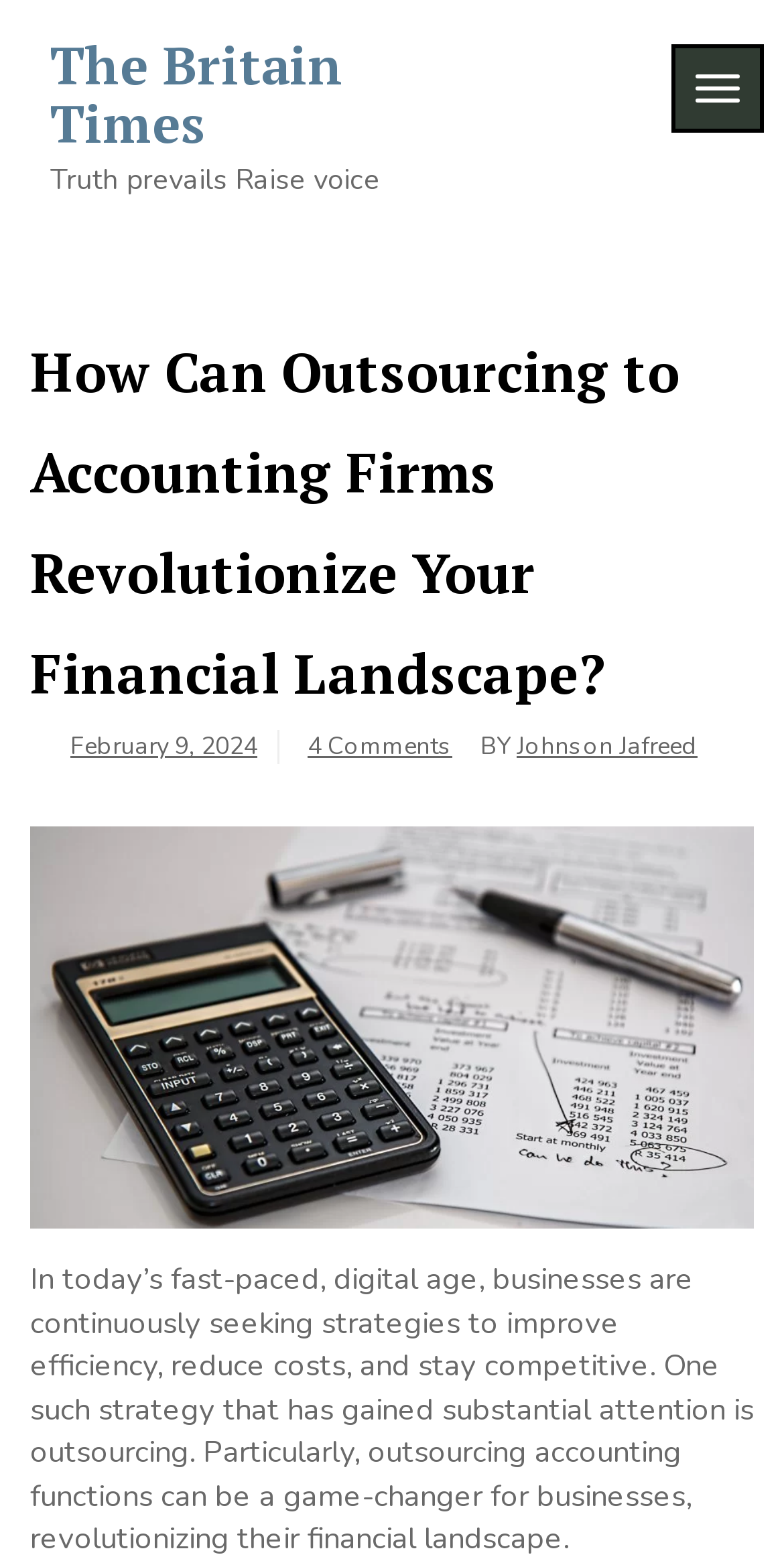Who is the author of the article?
Please respond to the question with a detailed and well-explained answer.

The author of the article is mentioned in the text as 'Johnson Jafreed', which can be found near the publication date and comment count.